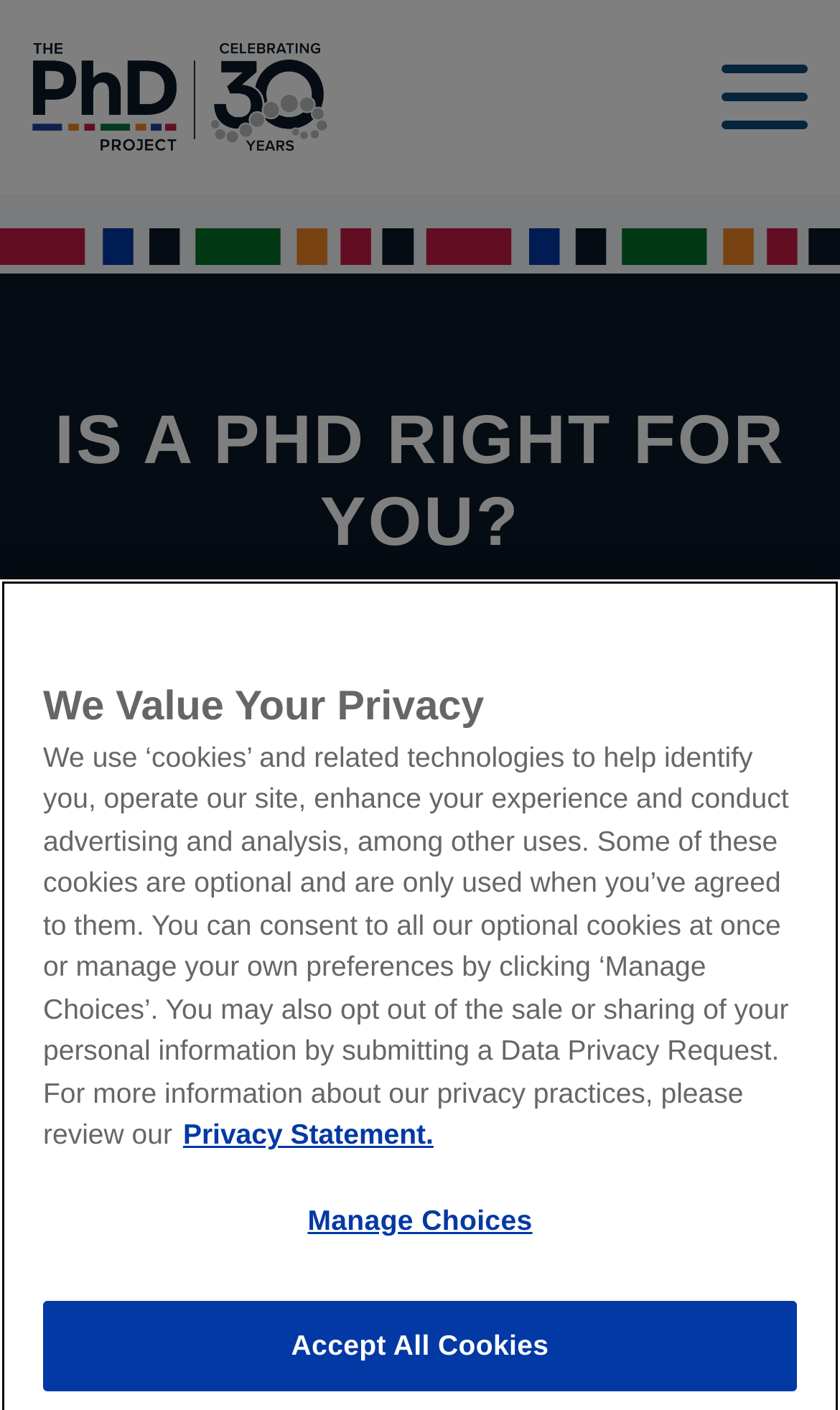Determine the primary headline of the webpage.

IS A PHD RIGHT FOR YOU?